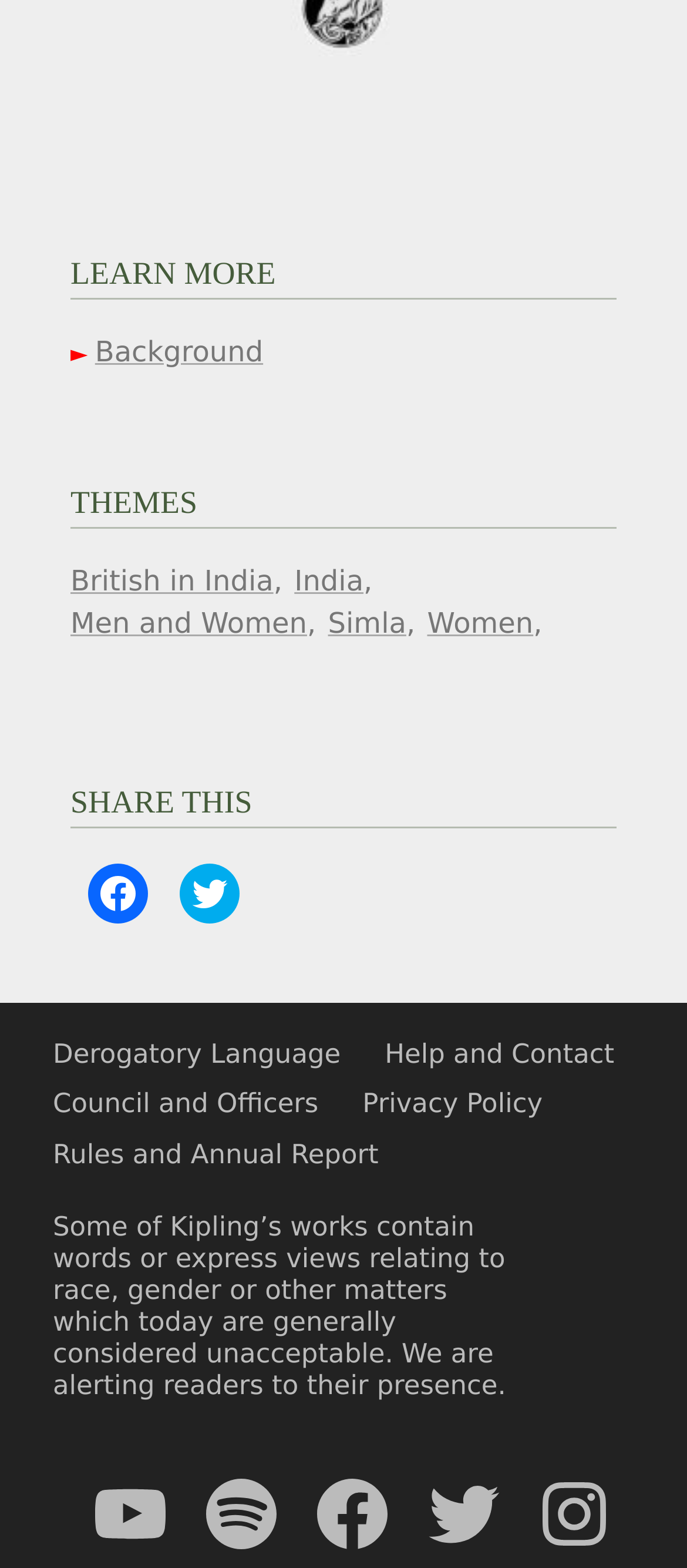Please specify the bounding box coordinates of the clickable region to carry out the following instruction: "Visit the YouTube channel". The coordinates should be four float numbers between 0 and 1, in the format [left, top, right, bottom].

[0.129, 0.938, 0.252, 0.992]